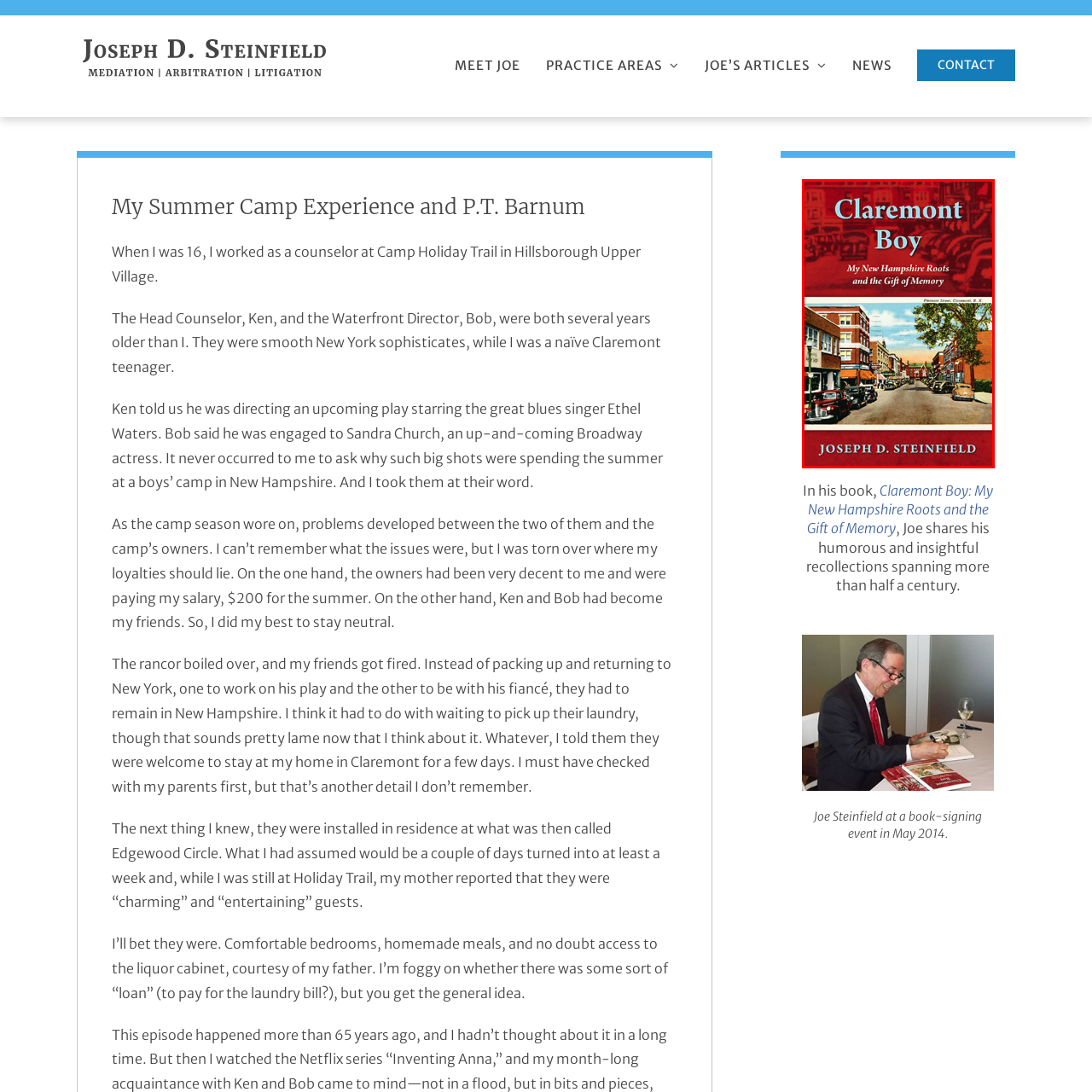Explain thoroughly what is happening in the image that is surrounded by the red box.

The image features the cover of the book titled "Claremont Boy: My New Hampshire Roots and the Gift of Memory" by Joseph D. Steinfield. The cover displays a nostalgic illustration depicting a vibrant street scene in Claremont, New Hampshire, showcasing historic buildings and classic cars from earlier decades. The title is prominently presented in bold text at the top, with the author's name at the bottom, further emphasizing the personal and reflective nature of the book. This work captures Steinfield's humorous and insightful recollections from his youth, weaving together memories that span over fifty years.